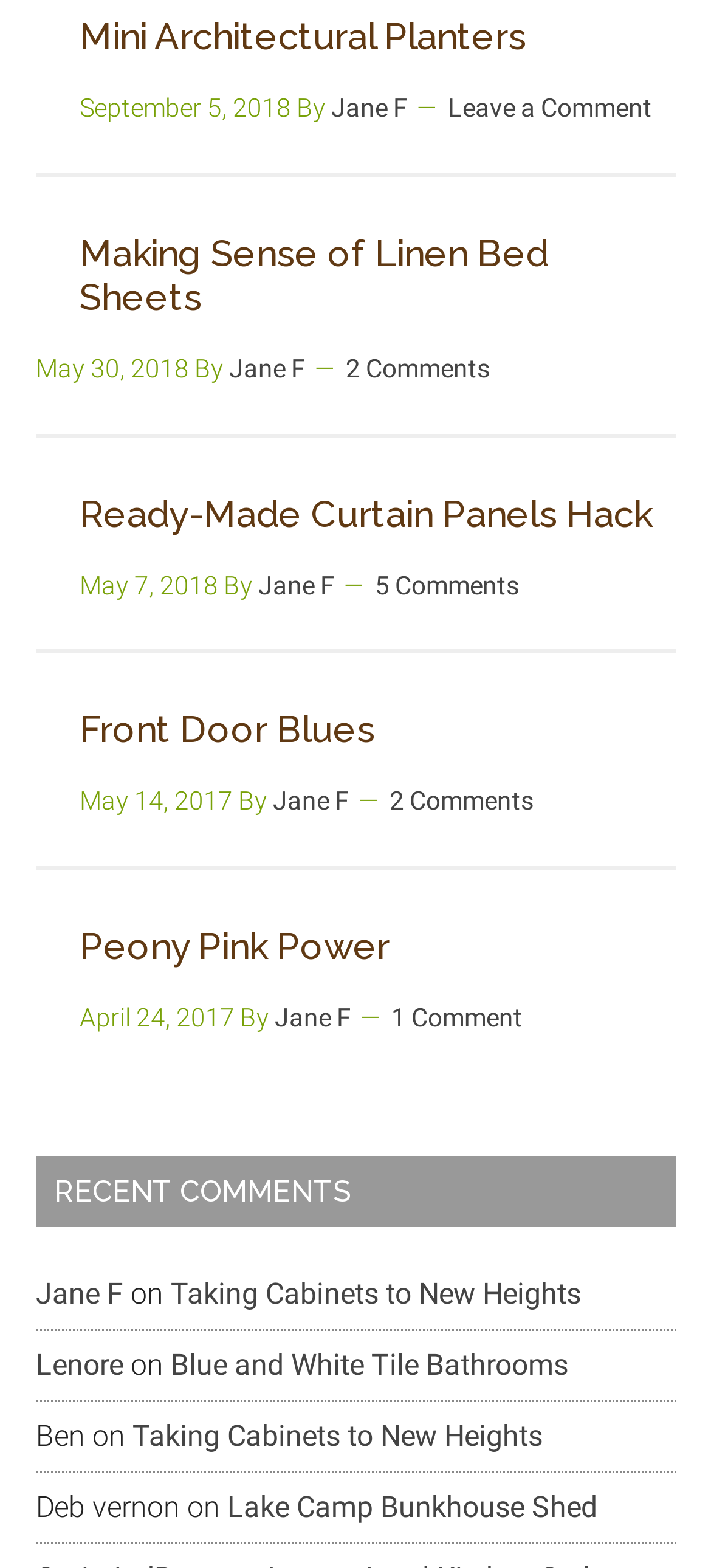Answer the question using only one word or a concise phrase: What is the title of the fourth article?

Front Door Blues